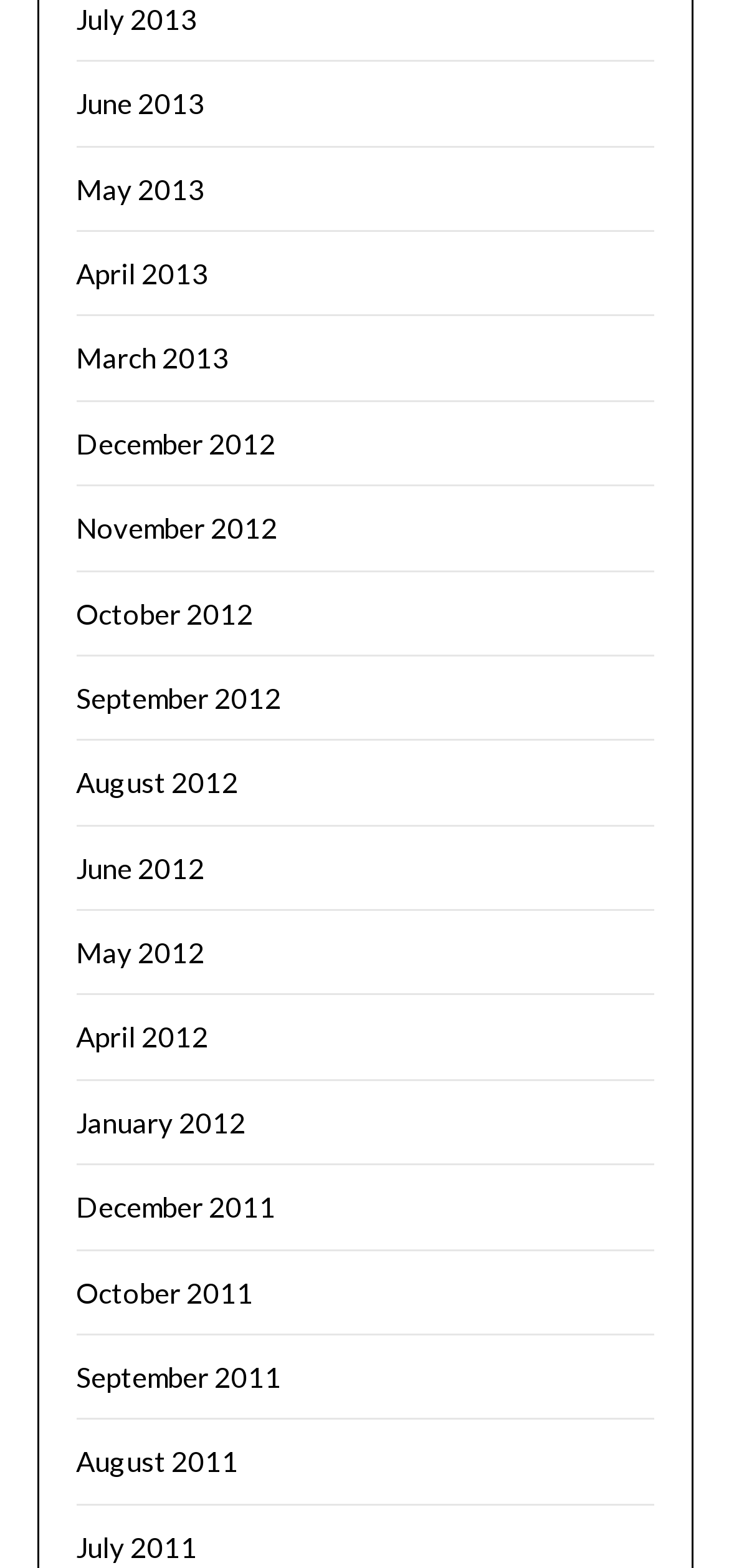What is the earliest month listed?
Please analyze the image and answer the question with as much detail as possible.

I looked at the list of links and found that the last link is 'July 2011', which is the earliest month listed.